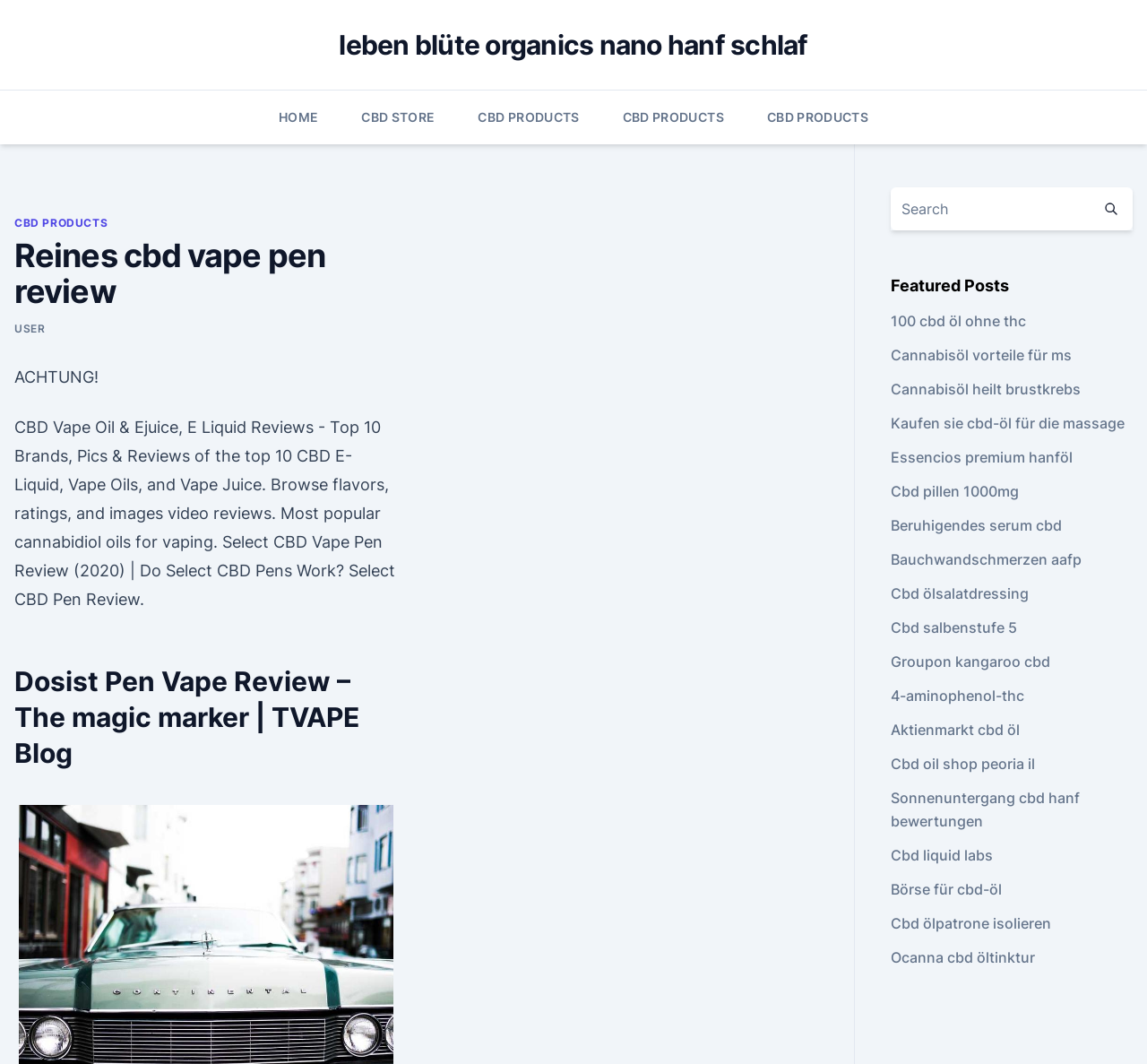Identify the bounding box coordinates of the clickable region required to complete the instruction: "Search for something". The coordinates should be given as four float numbers within the range of 0 and 1, i.e., [left, top, right, bottom].

[0.776, 0.176, 0.95, 0.217]